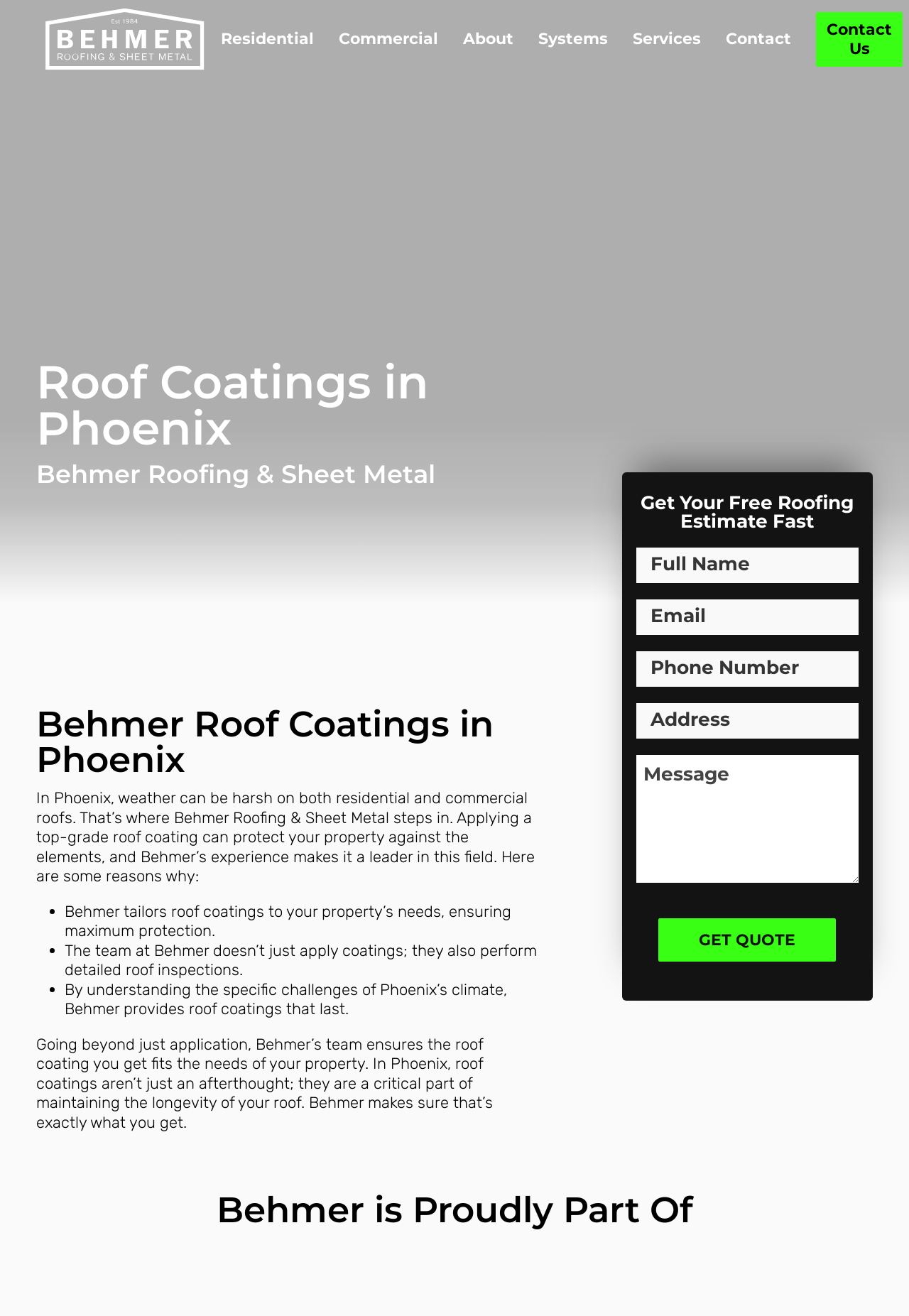What type of company is Behmer?
Examine the image and give a concise answer in one word or a short phrase.

Roofing company